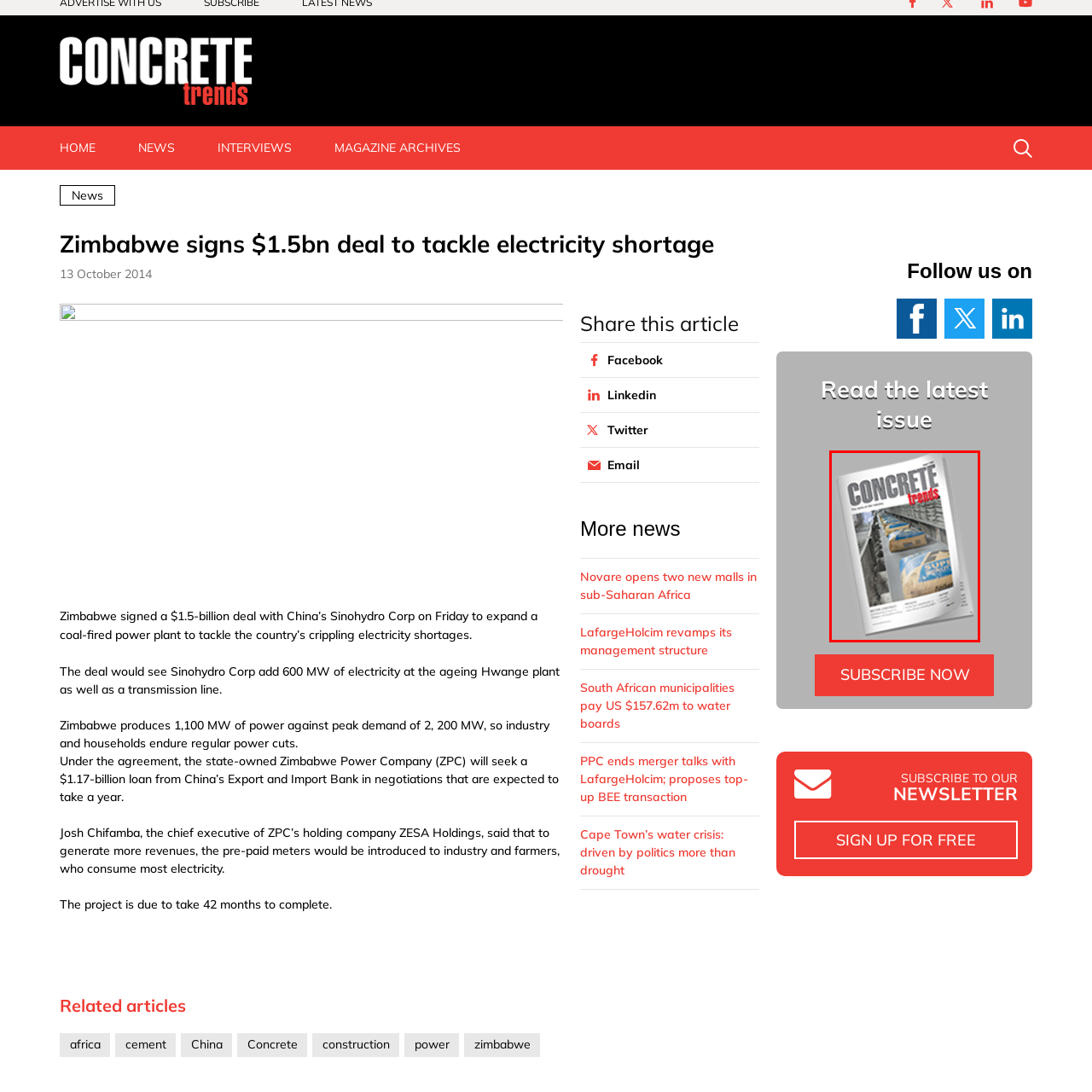What type of professionals may find this magazine relevant?
Analyze the image segment within the red bounding box and respond to the question using a single word or brief phrase.

Construction professionals